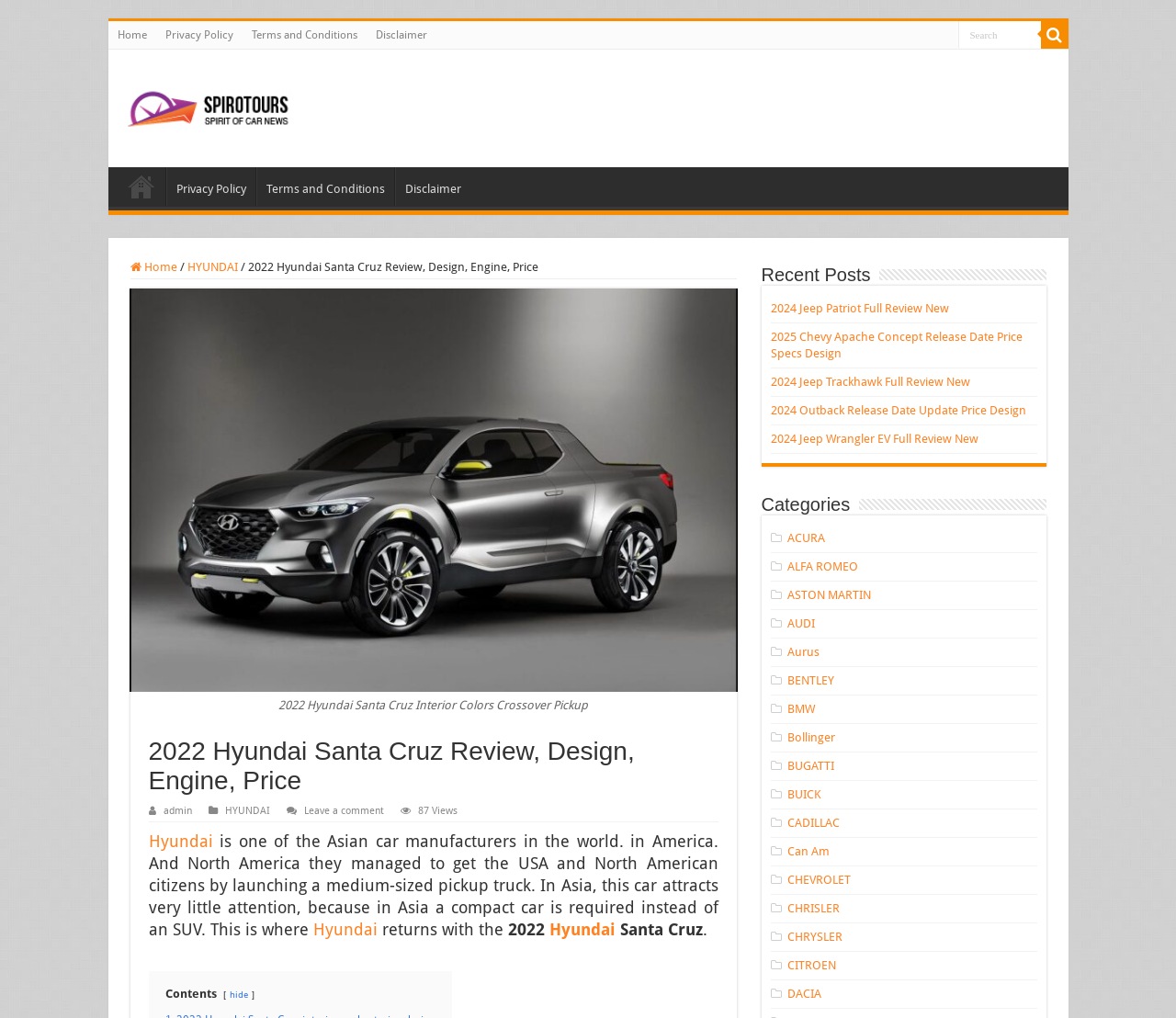Please provide the bounding box coordinate of the region that matches the element description: Can Am. Coordinates should be in the format (top-left x, top-left y, bottom-right x, bottom-right y) and all values should be between 0 and 1.

[0.67, 0.829, 0.706, 0.843]